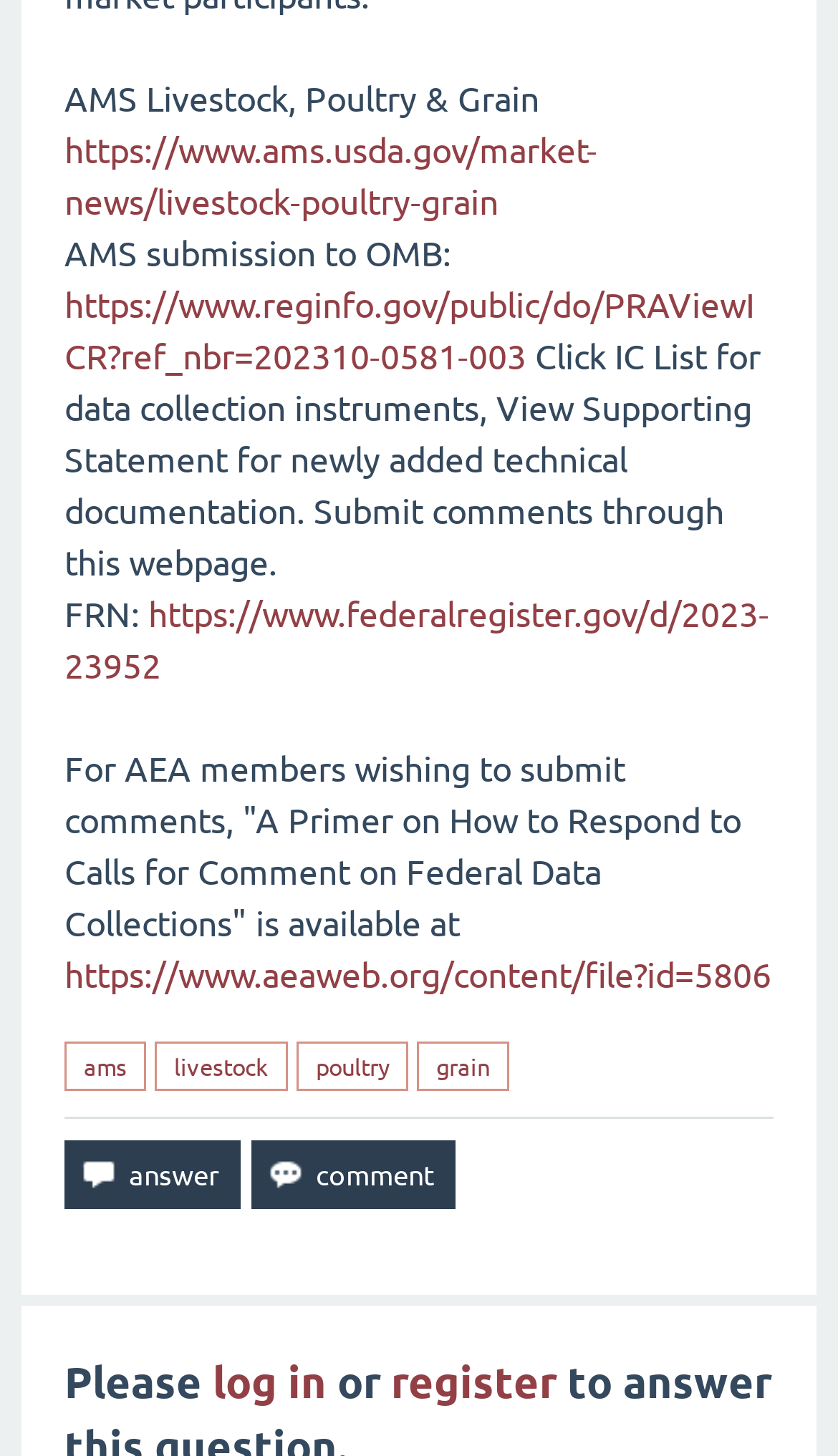Can you specify the bounding box coordinates for the region that should be clicked to fulfill this instruction: "Submit comments through this webpage".

[0.077, 0.229, 0.908, 0.4]